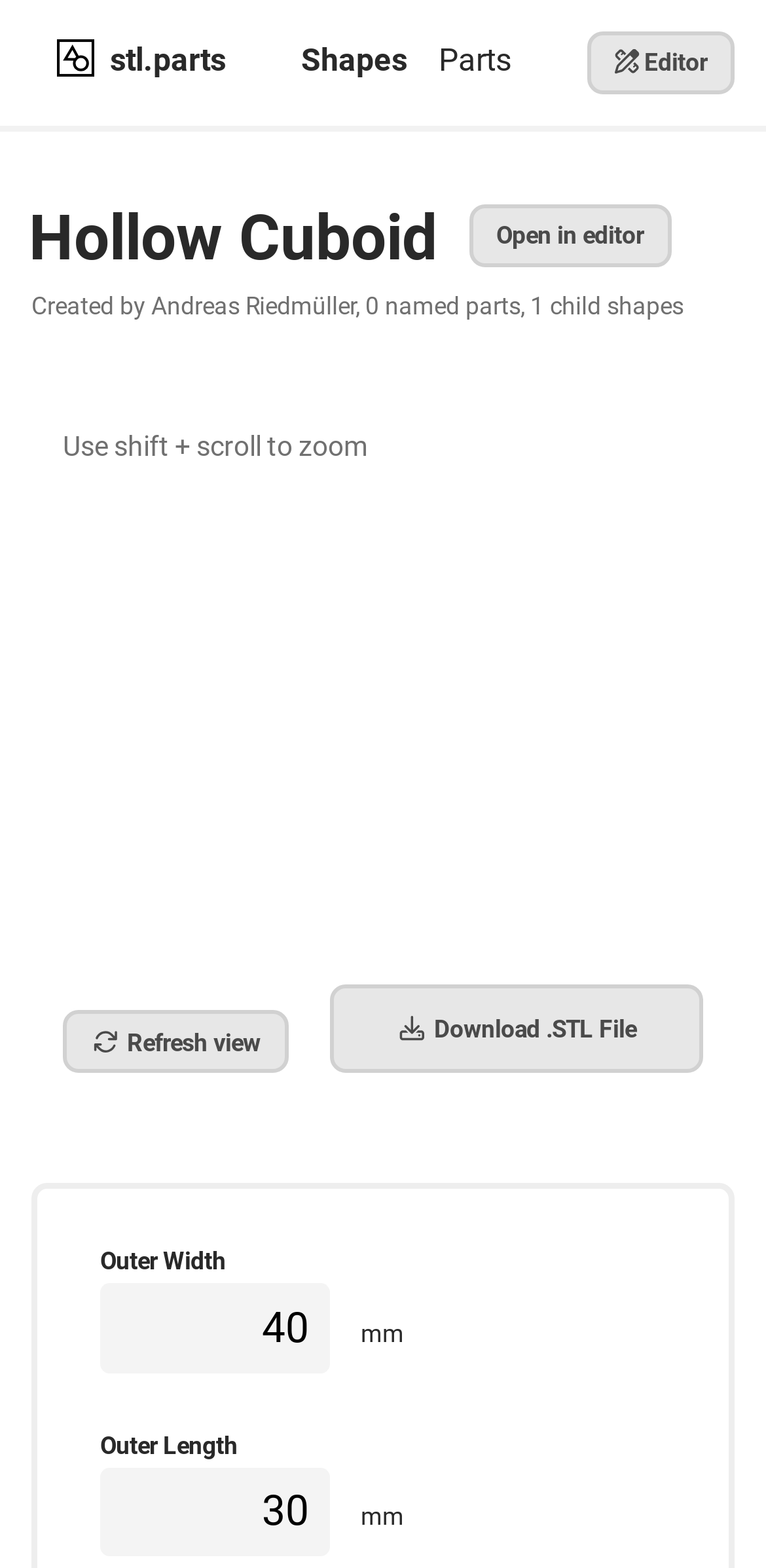Pinpoint the bounding box coordinates of the element to be clicked to execute the instruction: "Click the 'Download .STL File' button".

[0.432, 0.628, 0.918, 0.685]